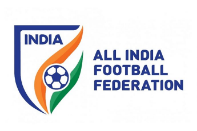What is the shape of the emblem in the logo?
Refer to the image and answer the question using a single word or phrase.

Shield-like